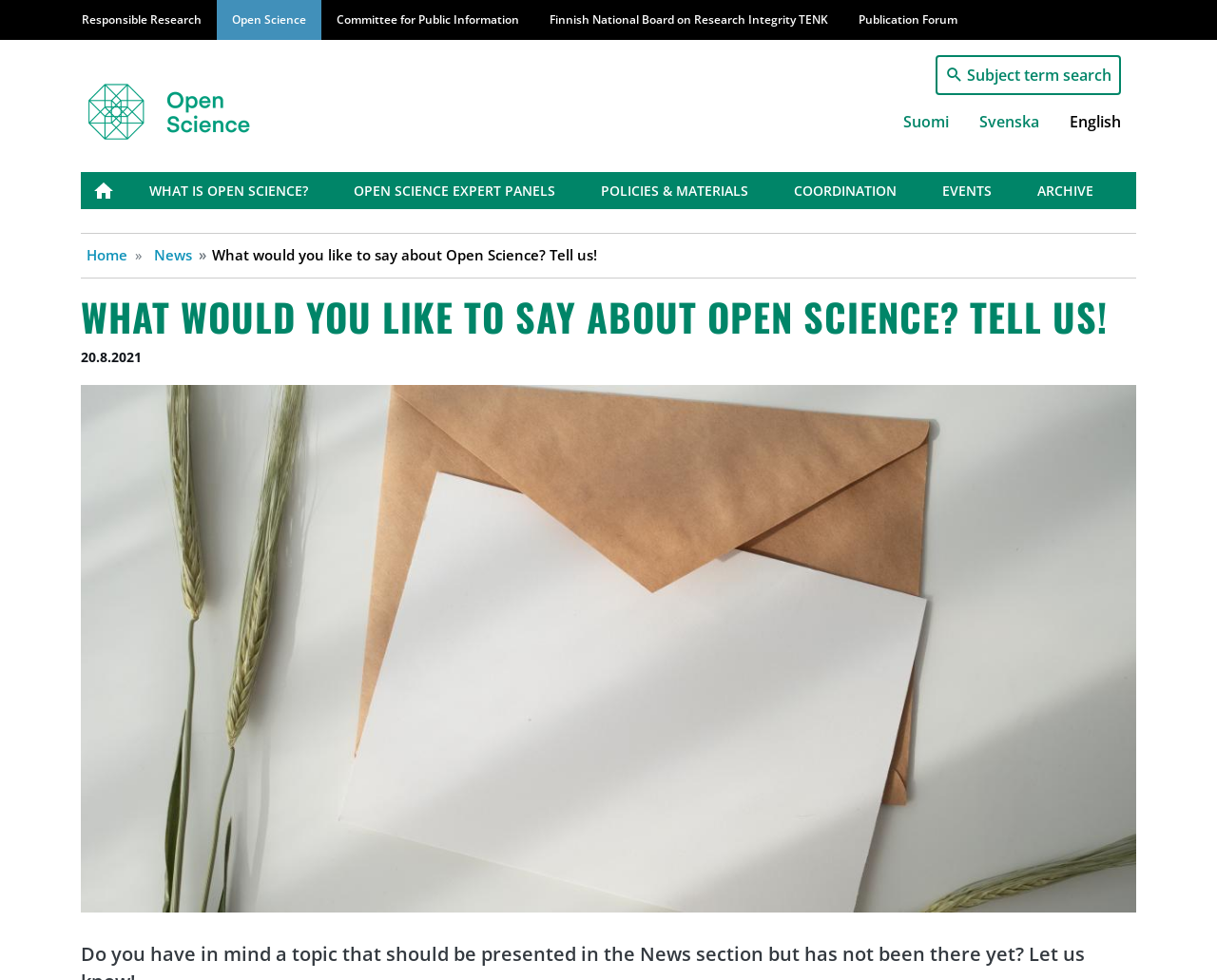Locate the bounding box coordinates of the clickable region to complete the following instruction: "Search for a subject term."

[0.769, 0.056, 0.921, 0.097]